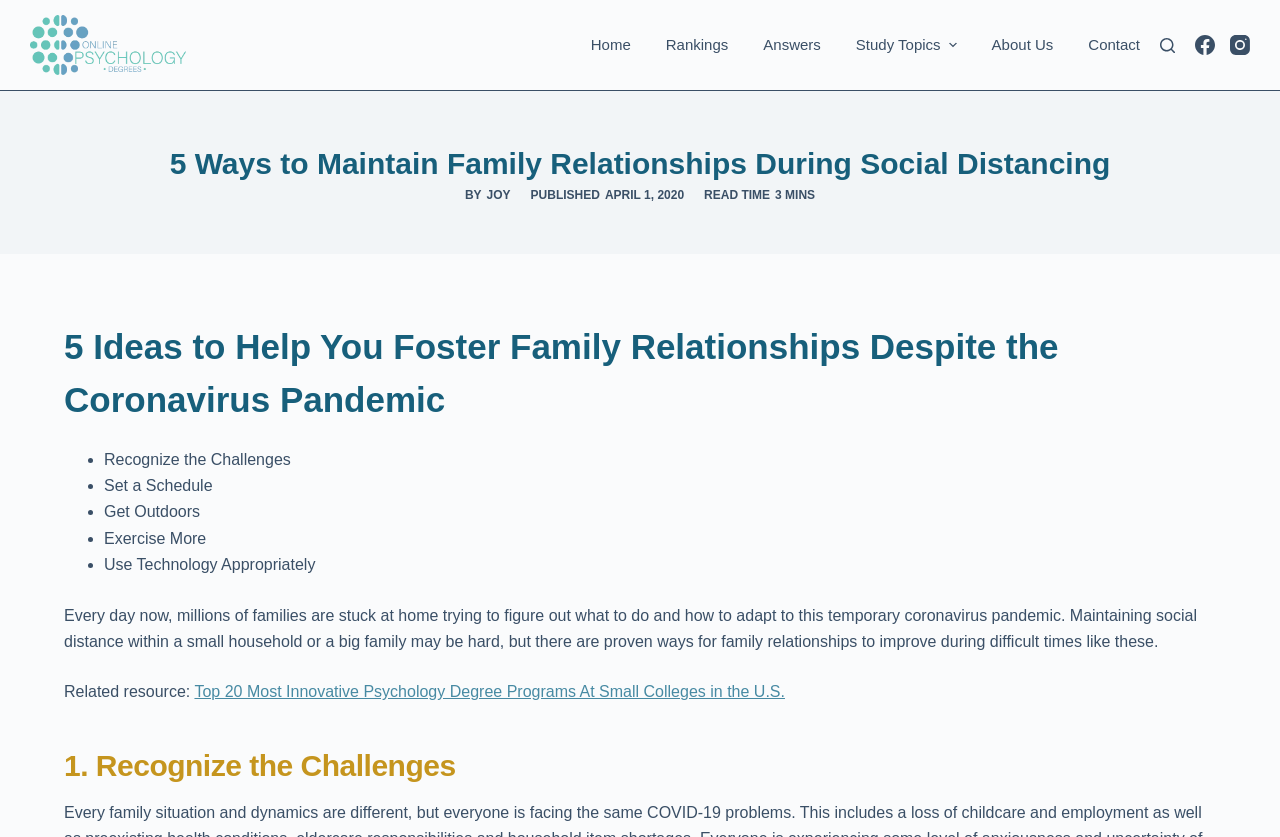Identify and provide the text of the main header on the webpage.

5 Ways to Maintain Family Relationships During Social Distancing